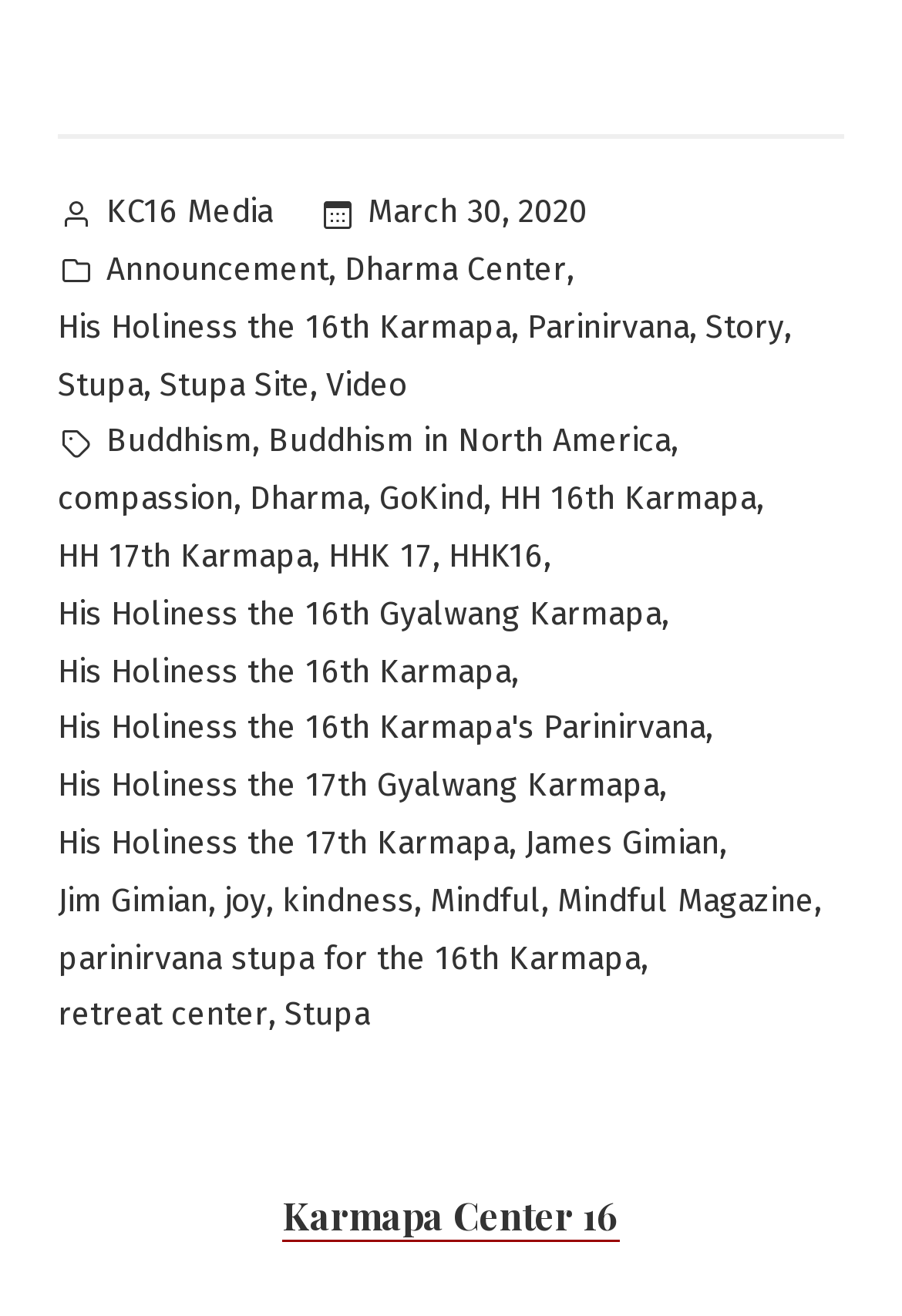Give a one-word or short phrase answer to the question: 
What is the name of the Dharma Center?

Karmapa Center 16